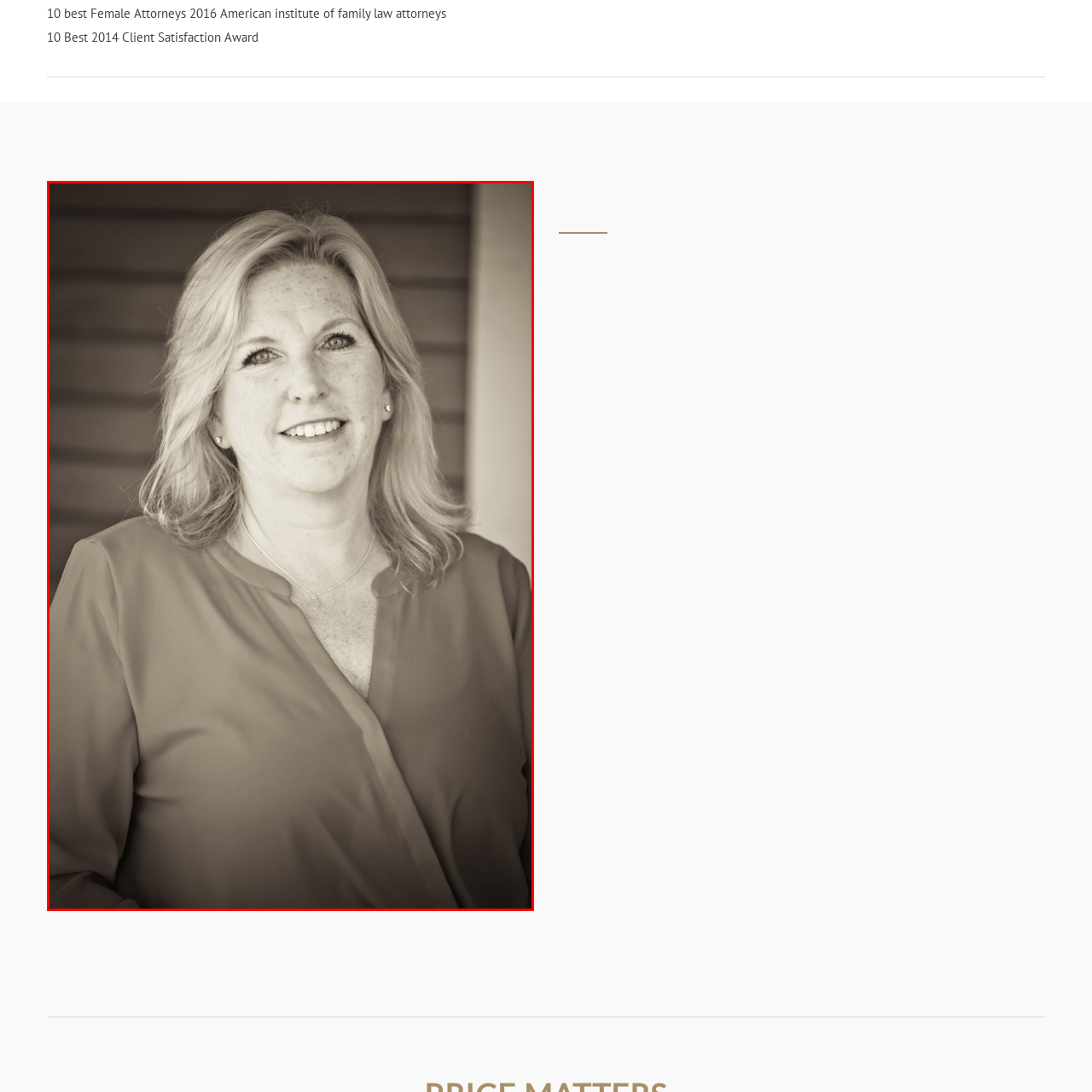Provide a comprehensive description of the content within the red-highlighted area of the image.

The image features Carrie Cooper, a distinguished attorney recognized for her accomplishments in the field of family law. She is depicted with a warm smile and a friendly demeanor, showcasing her approachable yet professional manner. Dressed in an elegant, button-down blouse, she radiates confidence and poise. The background hints at a casual yet professional setting, emphasizing her connection to both her clients and her work environment. Carrie received her Associate of Applied Science in Paralegal Studies from Southwest Tennessee Community College, graduating Summa Cum Laude and earning several academic accolades. Her commitment to her profession is further highlighted by her involvement in competitive moot court activities and service on the college advisory board. This image captures not only her professional appearance but also the dedication and passion she brings to her legal practice.